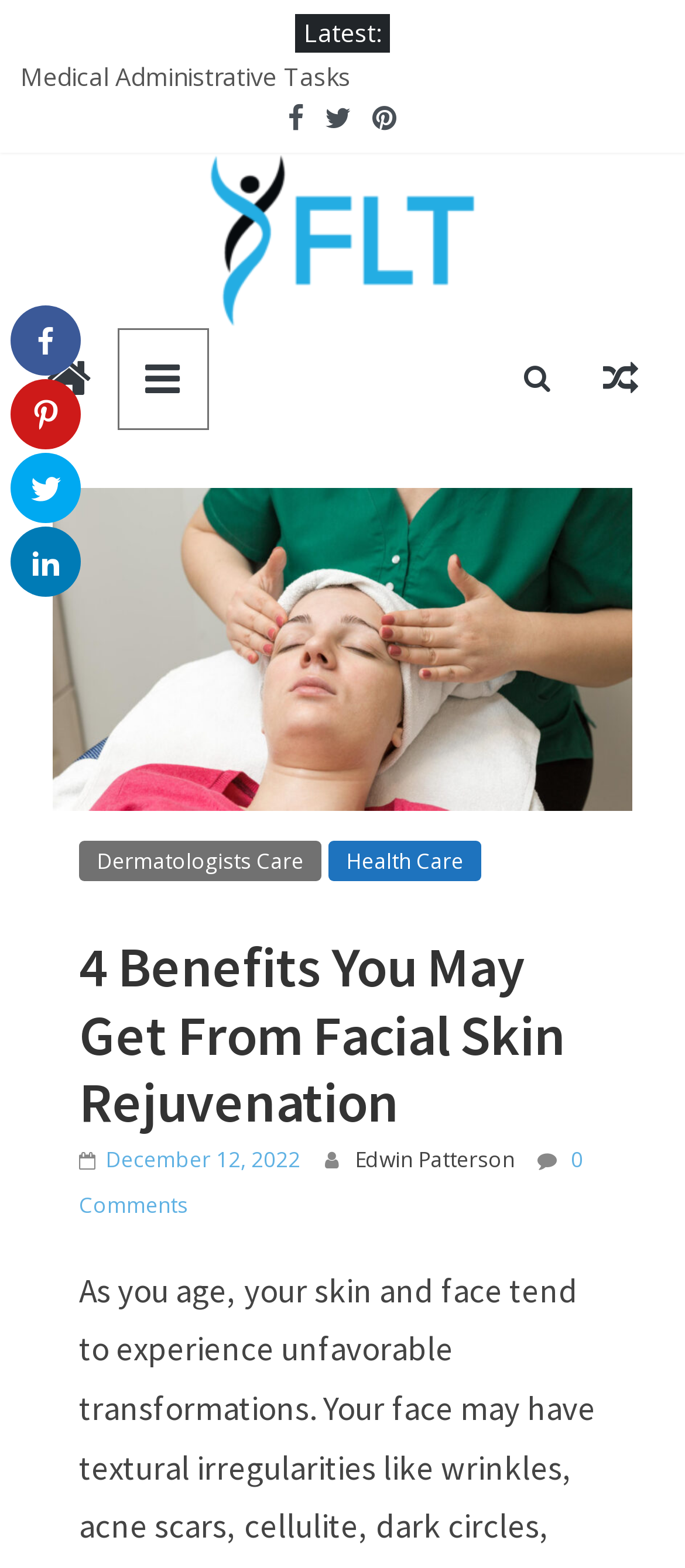Extract the main title from the webpage and generate its text.

4 Benefits You May Get From Facial Skin Rejuvenation